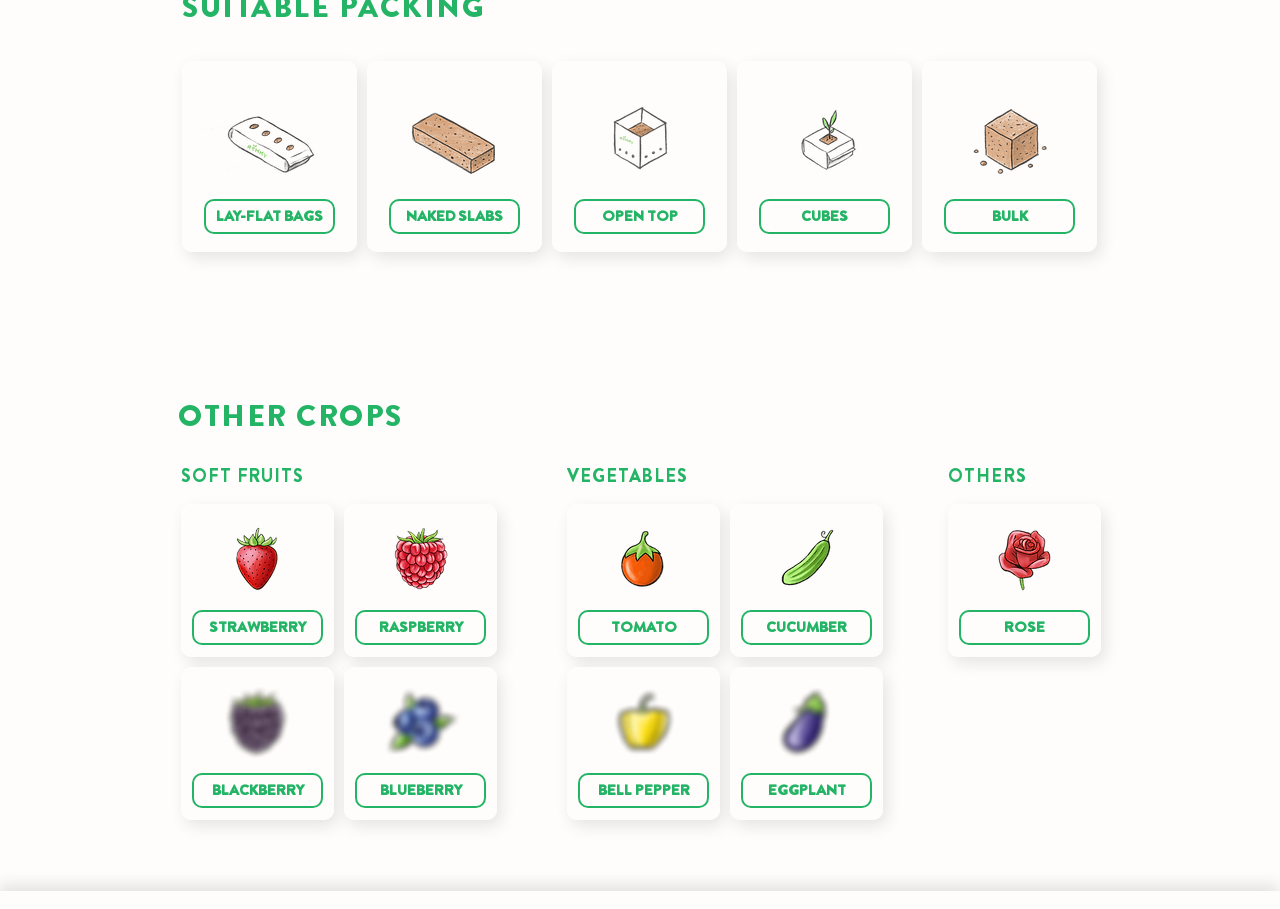Identify the bounding box coordinates for the element that needs to be clicked to fulfill this instruction: "Browse NAKED SLABS". Provide the coordinates in the format of four float numbers between 0 and 1: [left, top, right, bottom].

[0.304, 0.219, 0.406, 0.257]